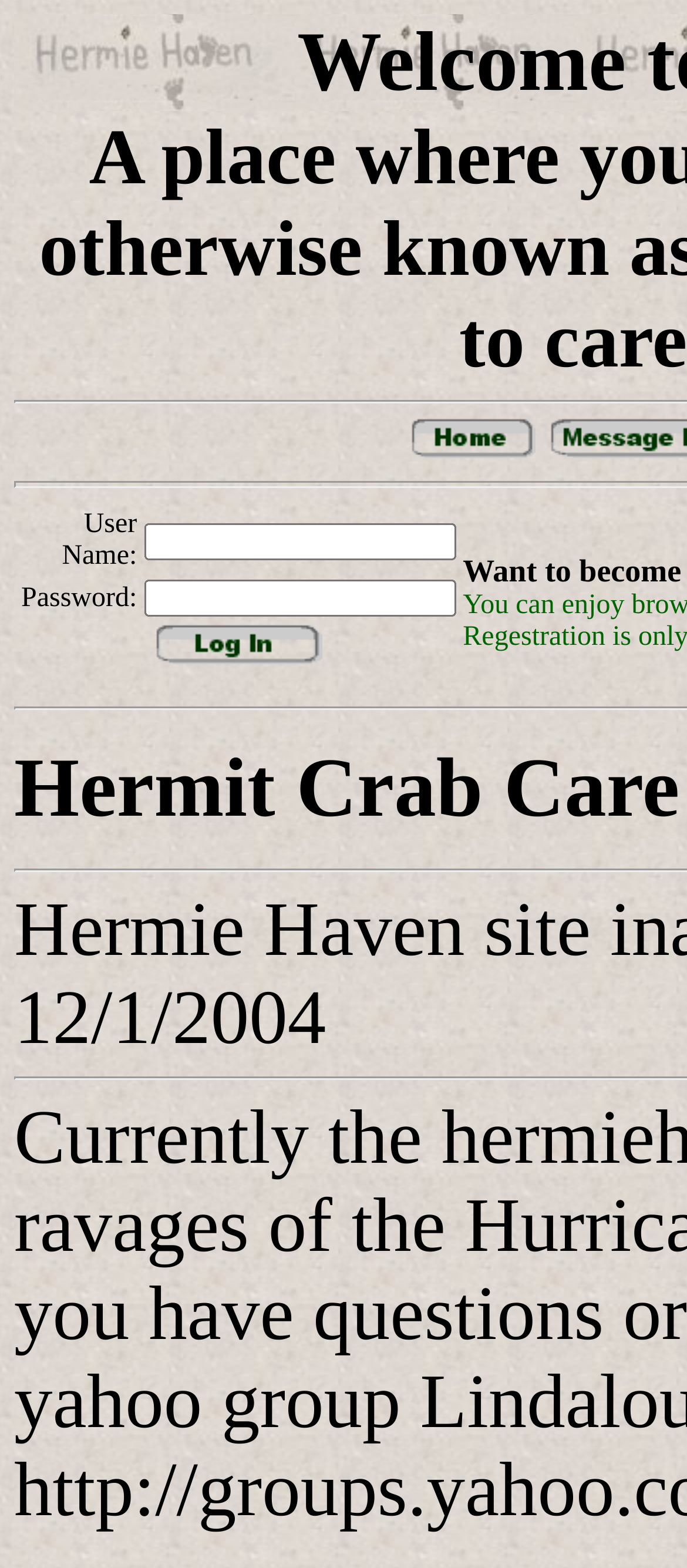Use one word or a short phrase to answer the question provided: 
How many rows are there in the login form table?

2